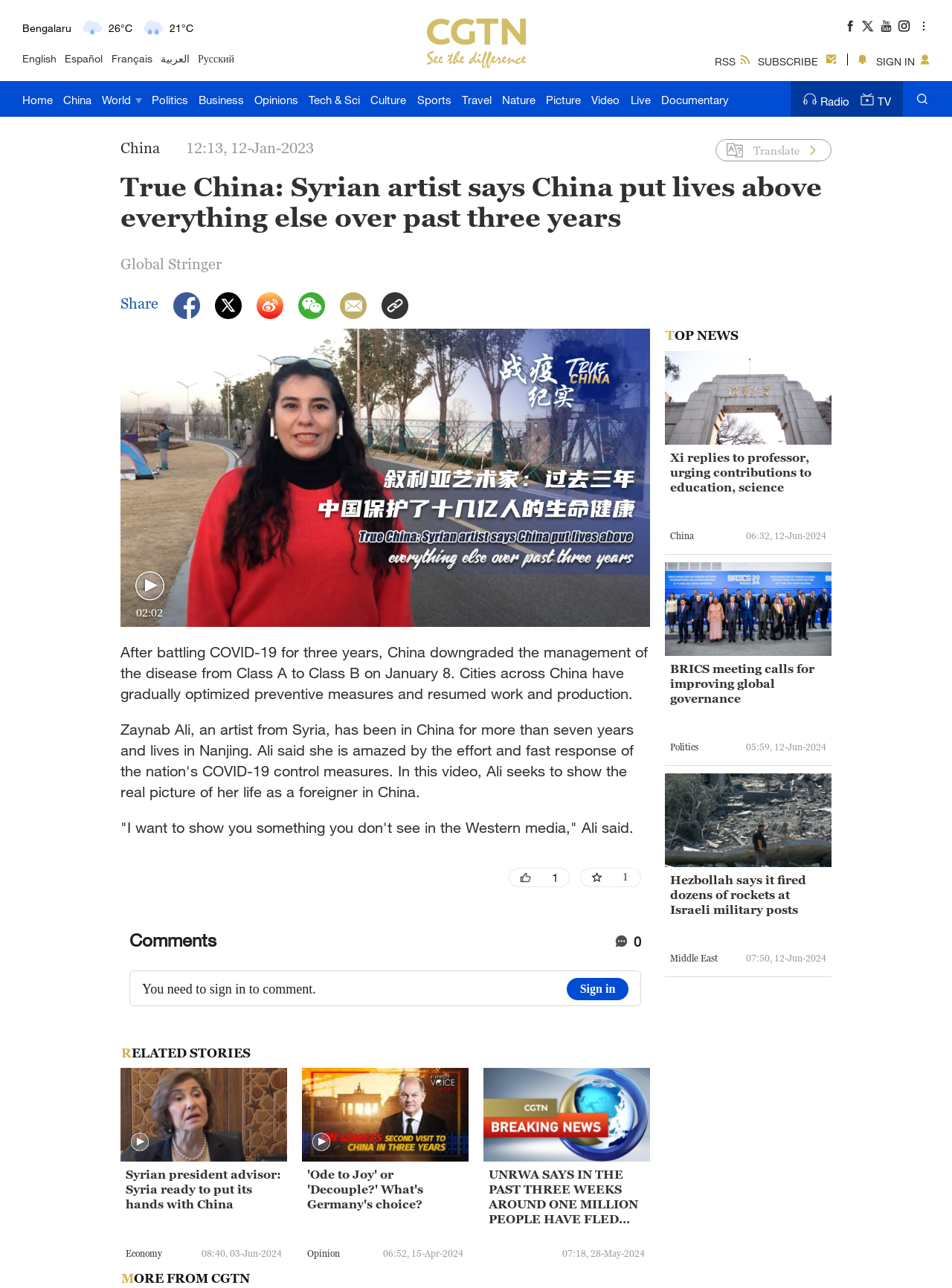Illustrate the webpage's structure and main components comprehensively.

This webpage appears to be a news article from CGTN, a Chinese state-owned media outlet. The title of the article is "Syrian artist: China put lives above everything else over past three years". 

At the top of the page, there is a section displaying the current weather conditions for several cities around the world, including New York, Mumbai, Delhi, Hyderabad, Sydney, and Singapore. Each city is accompanied by an image representing the current weather condition, such as "Moderate rain" or "Sunny", and the corresponding temperature in Celsius.

Below the weather section, there are links to different language options, including English, Español, Français, العربية, and Русский. 

On the left side of the page, there is a navigation menu with links to various sections of the website, including Home, China, World, Politics, Business, Opinions, Tech & Sci, Culture, Sports, Travel, Nature, Picture, Video, Live, and Documentary. 

In the main content area, there is a headline "True China: Syrian artist says China put lives above everything else over past three years" followed by a brief description of the article. The article itself is not fully displayed, but it appears to be an interview with a Syrian artist discussing China's response to the COVID-19 pandemic.

On the right side of the page, there are several links and buttons, including a "SIGN IN" button, links to RSS and SUBSCRIBE, and a section with social media sharing options. There is also a "Translate" button and a link to "Radio" and "TV" sections of the website.

At the bottom of the page, there are several links to other articles or sections of the website, including a "Picture" and "Video" section.